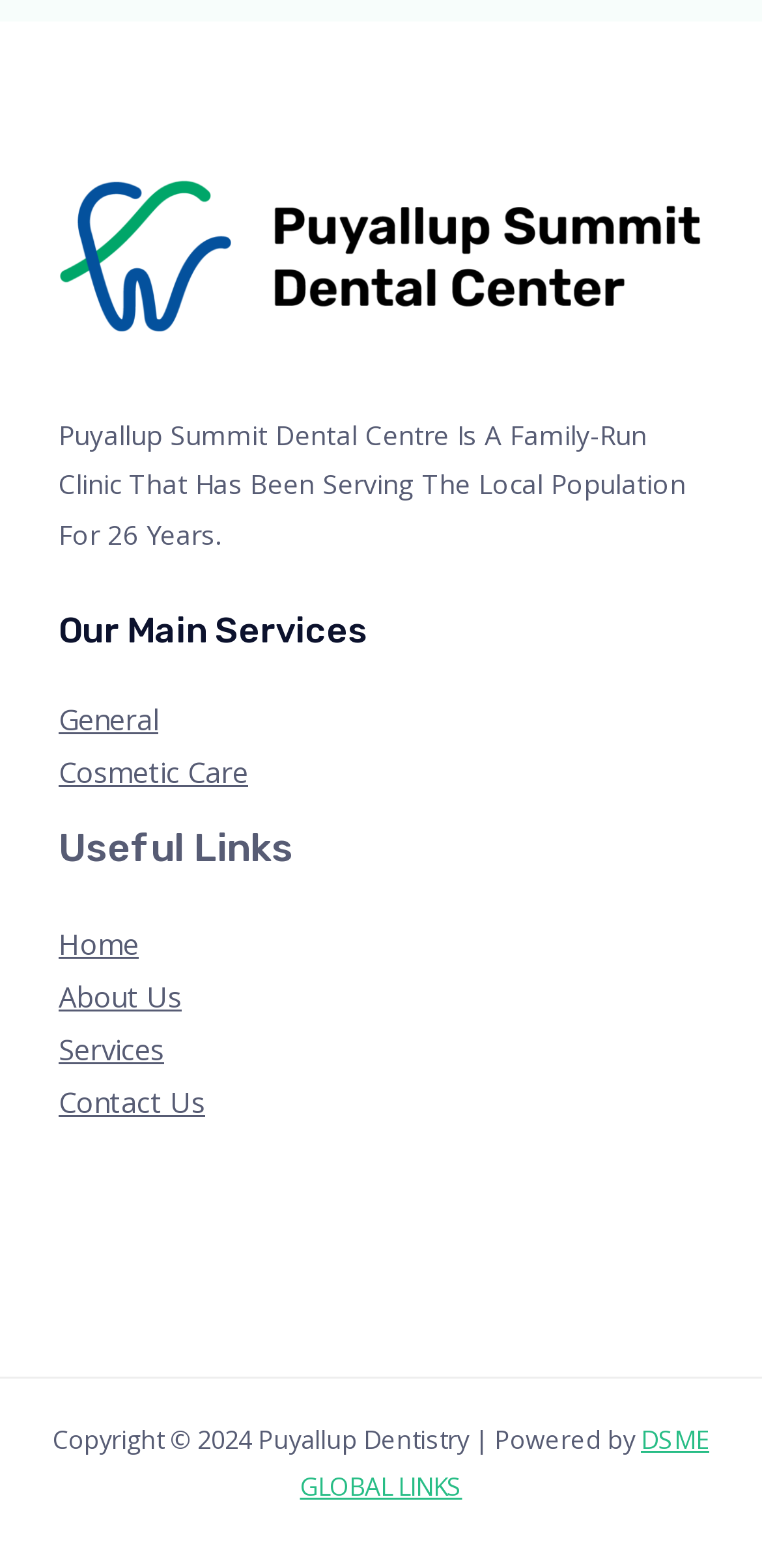What is the copyright year of the webpage?
Look at the screenshot and respond with a single word or phrase.

2024